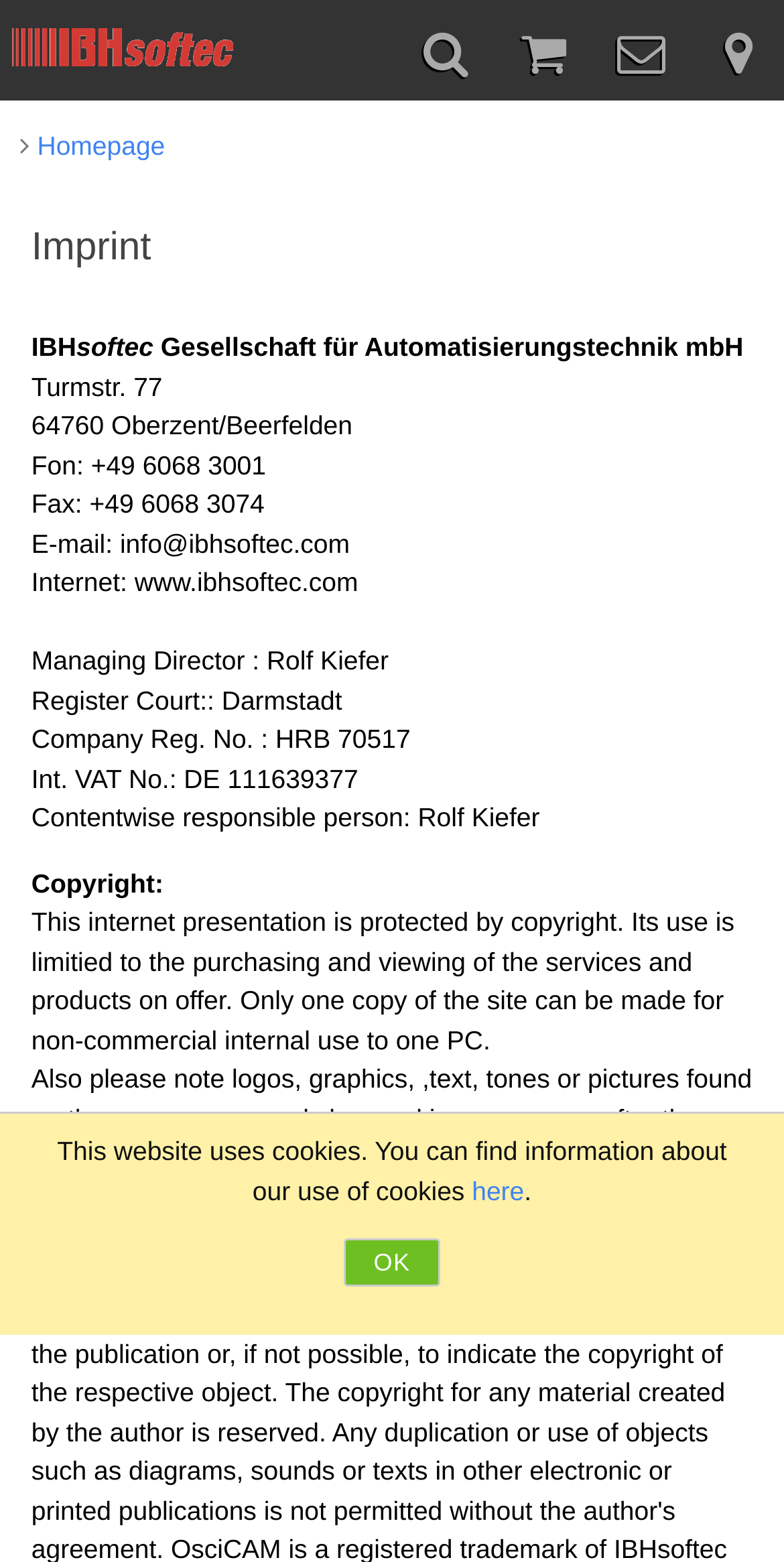Generate a comprehensive description of the webpage content.

The webpage is an imprint page for IBHsoftec GmbH, a company that specializes in automation technology. At the top left corner, there is a link to the company's homepage, accompanied by an image of the company's logo. 

Below the logo, there is a heading that reads "Imprint". The company's name, "IBHsoftec Gesellschaft für Automatisierungstechnik mbH", is displayed prominently, followed by its address, "Turmstr. 77, 64760 Oberzent/Beerfelden". 

The company's contact information, including phone number, fax number, email, and website, is listed below the address. 

Further down, there is information about the company's management, registration, and VAT number. 

The page also includes a section on copyright, stating that the internet presentation is protected by copyright and outlining the limitations of its use. 

Additionally, there are notes on the use of logos, graphics, and other content found on the website, as well as guidelines for linking to IBHsoftec pages. 

At the bottom of the page, there is a notice about the website's use of cookies, with a link to more information. A button labeled "OK" is located below this notice.